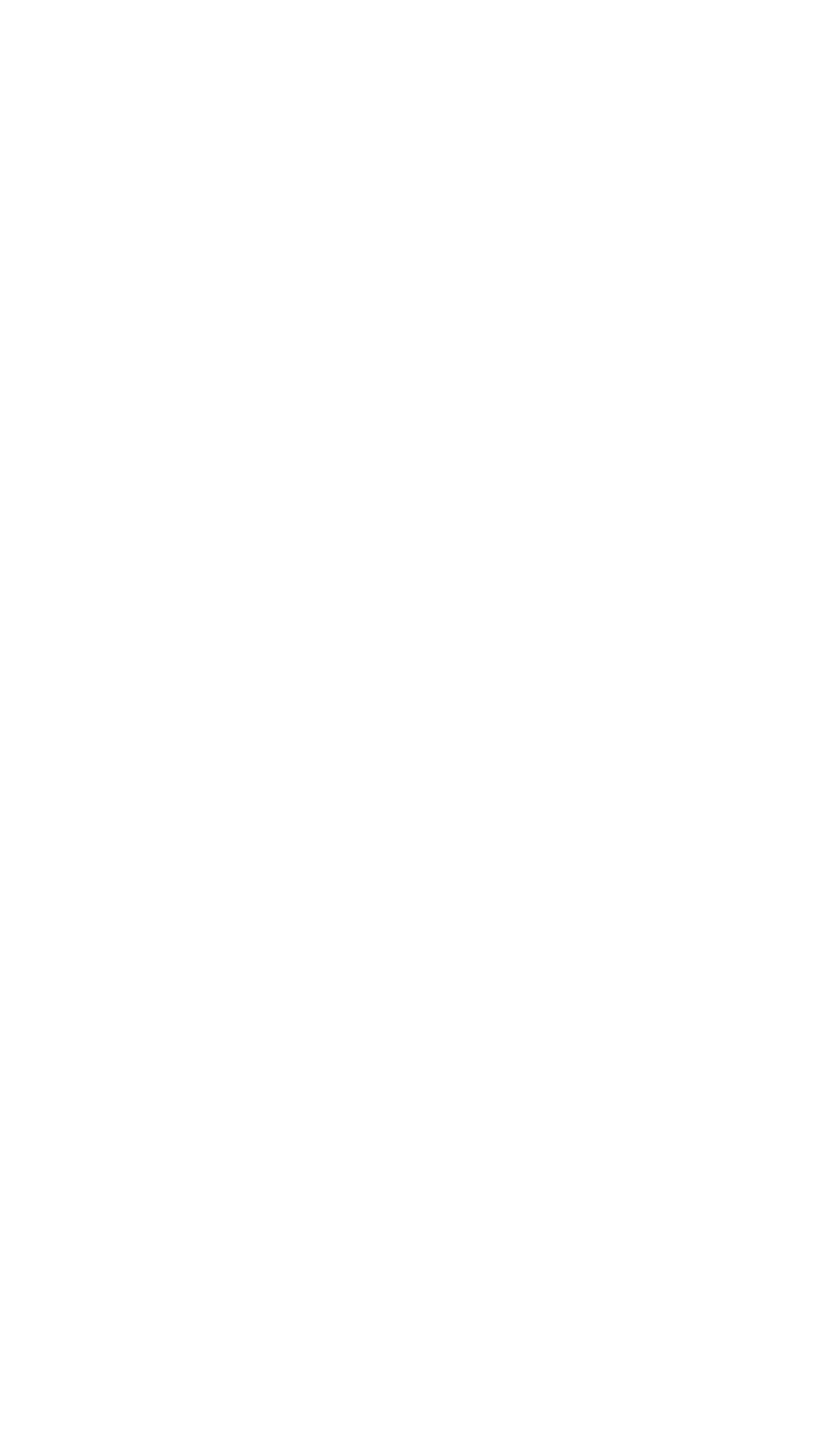Based on the element description: "Beijing Screenwriting Contest", identify the UI element and provide its bounding box coordinates. Use four float numbers between 0 and 1, [left, top, right, bottom].

[0.31, 0.889, 0.72, 0.91]